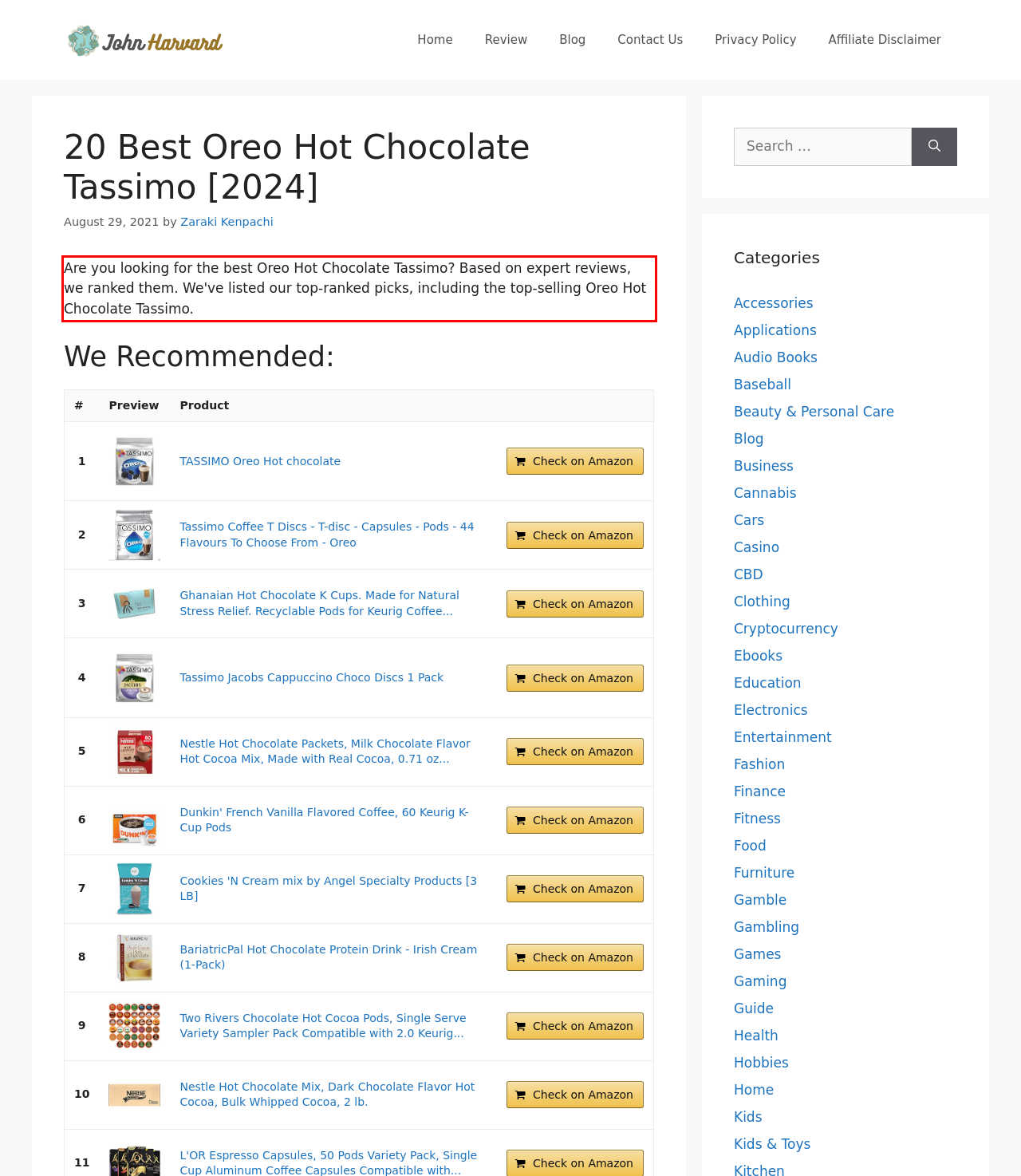Please identify and extract the text content from the UI element encased in a red bounding box on the provided webpage screenshot.

Are you looking for the best Oreo Hot Chocolate Tassimo? Based on expert reviews, we ranked them. We've listed our top-ranked picks, including the top-selling Oreo Hot Chocolate Tassimo.